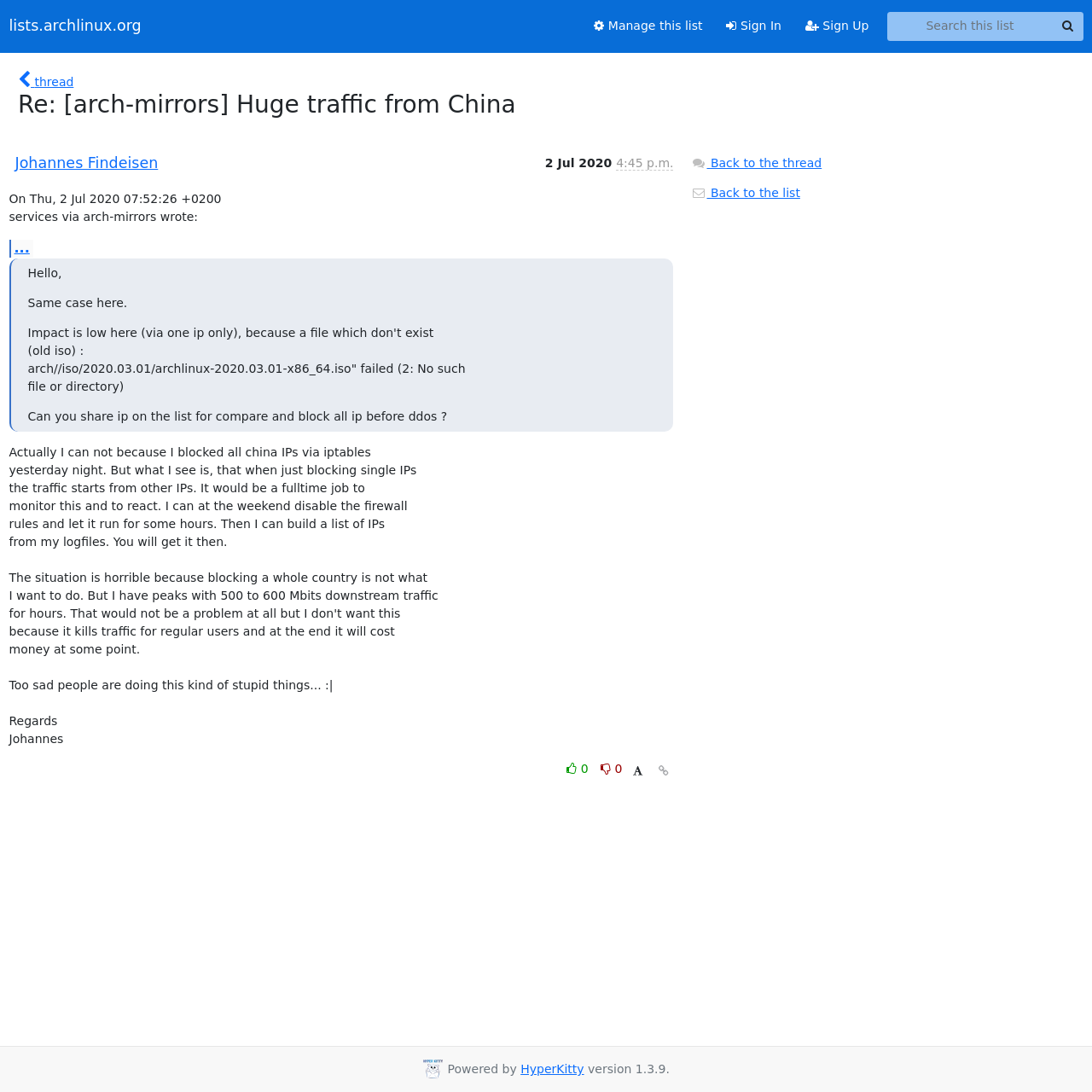Please find the bounding box coordinates (top-left x, top-left y, bottom-right x, bottom-right y) in the screenshot for the UI element described as follows: Back to the list

[0.633, 0.17, 0.733, 0.182]